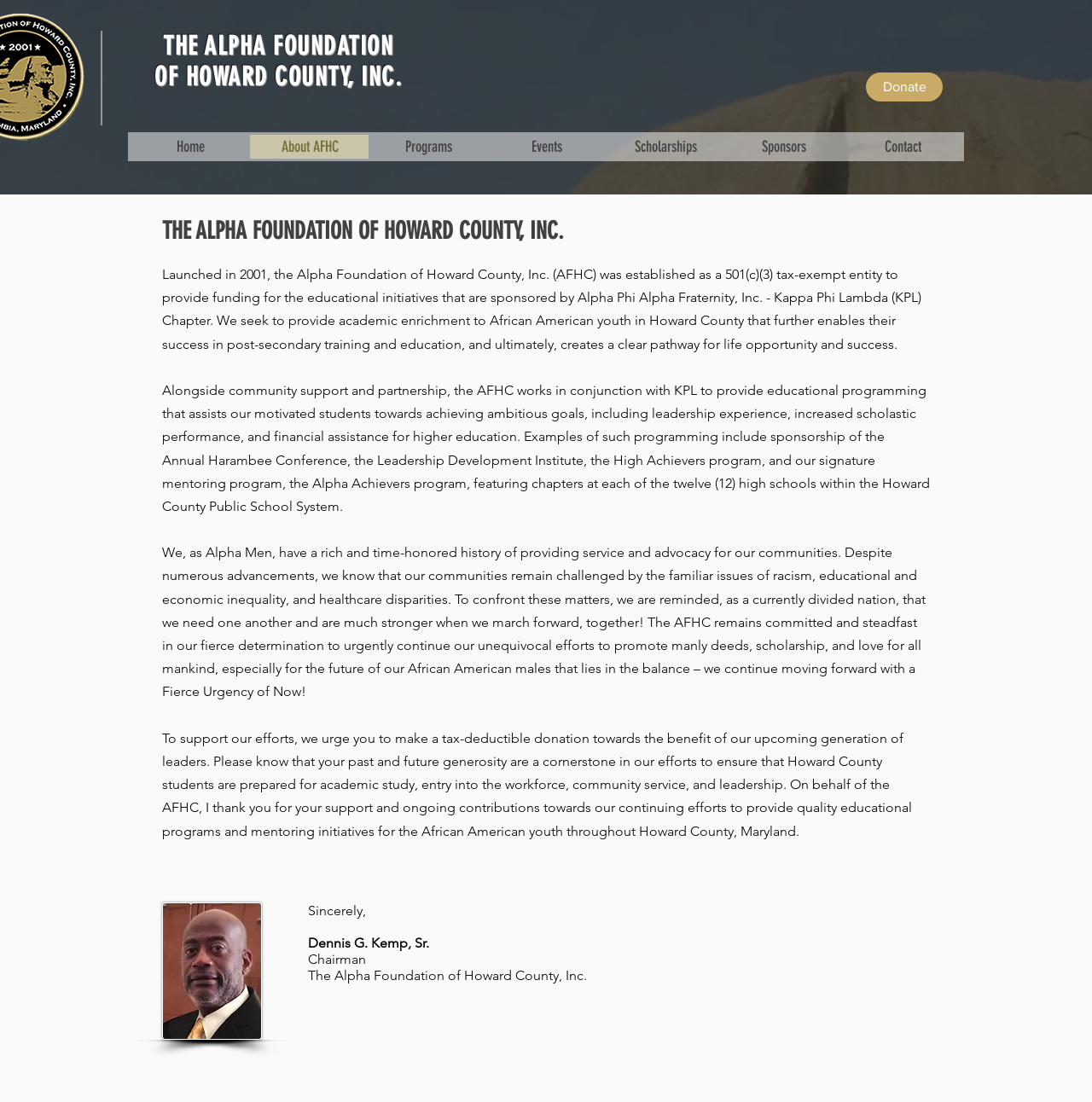Who is the chairman of the Alpha Foundation?
Give a detailed explanation using the information visible in the image.

The chairman of the Alpha Foundation can be found in the text elements of the webpage, specifically in elements [288] and [290]. The text mentions 'Dennis G. Kemp, Sr.' as the chairman of the organization.